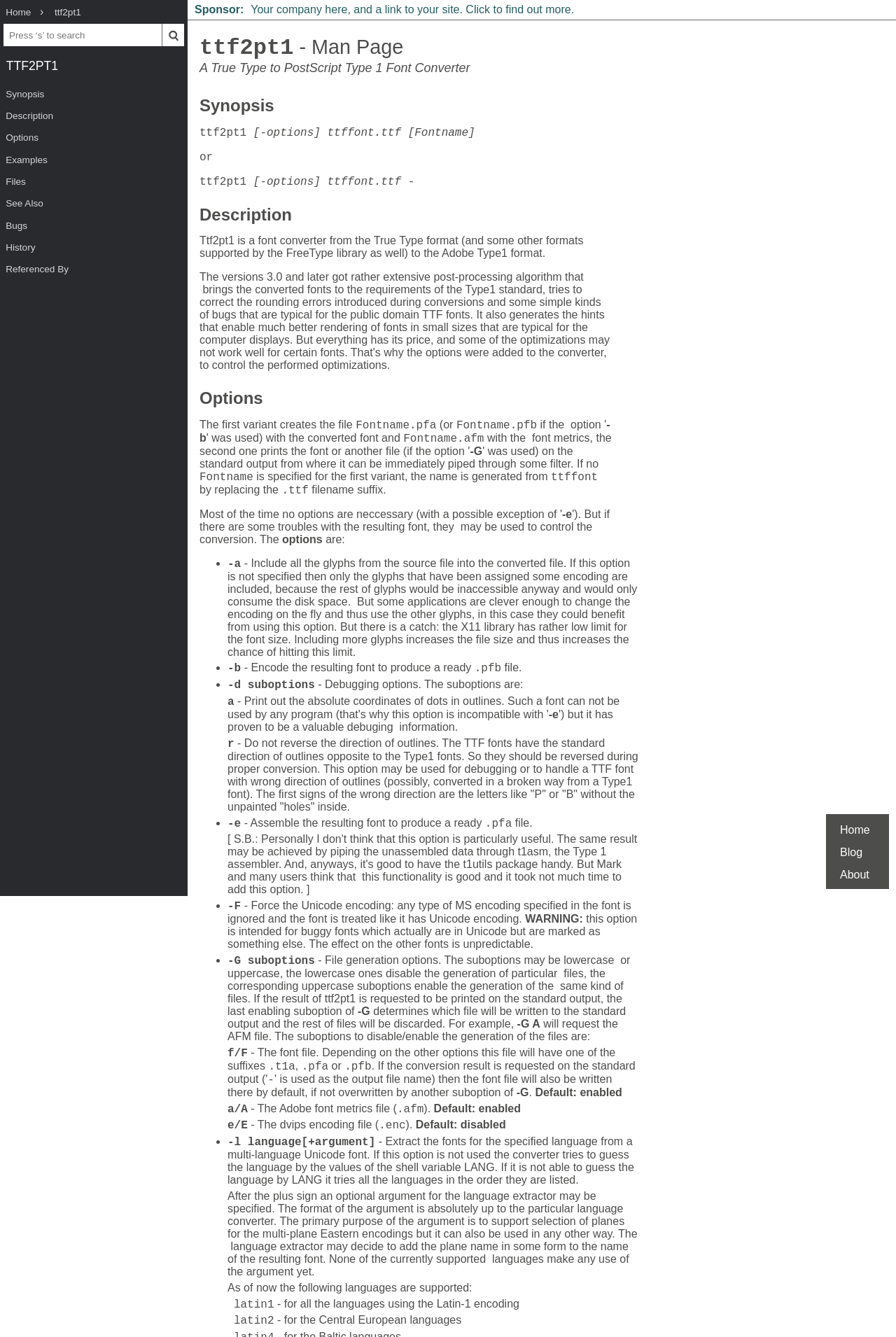Construct a comprehensive caption that outlines the webpage's structure and content.

This webpage is about the Ttf2pt1 font converter, which converts True Type fonts to Adobe Type1 format. At the top of the page, there is a navigation bar with links to "Home", "ttf2pt1", and a search box with a "Search" button. Below the navigation bar, there are several links to different sections of the page, including "Synopsis", "Description", "Options", "Examples", "Files", "See Also", "Bugs", "History", and "Referenced By".

The main content of the page is divided into several sections. The "Synopsis" section provides a brief overview of the ttf2pt1 command. The "Description" section explains that ttf2pt1 is a font converter that supports various formats, including True Type and Adobe Type1. 

The "Options" section is the longest section, which lists various options that can be used with the ttf2pt1 command. Each option is described in detail, including its purpose and any relevant notes or warnings. The options are listed in a bulleted format, with each option starting with a hyphen, followed by a brief description. Some options have additional suboptions, which are also explained.

Throughout the page, there are no images, but there are many links to different sections of the page and to external resources. The text is dense and technical, suggesting that the page is intended for users who are familiar with font conversion and command-line interfaces.